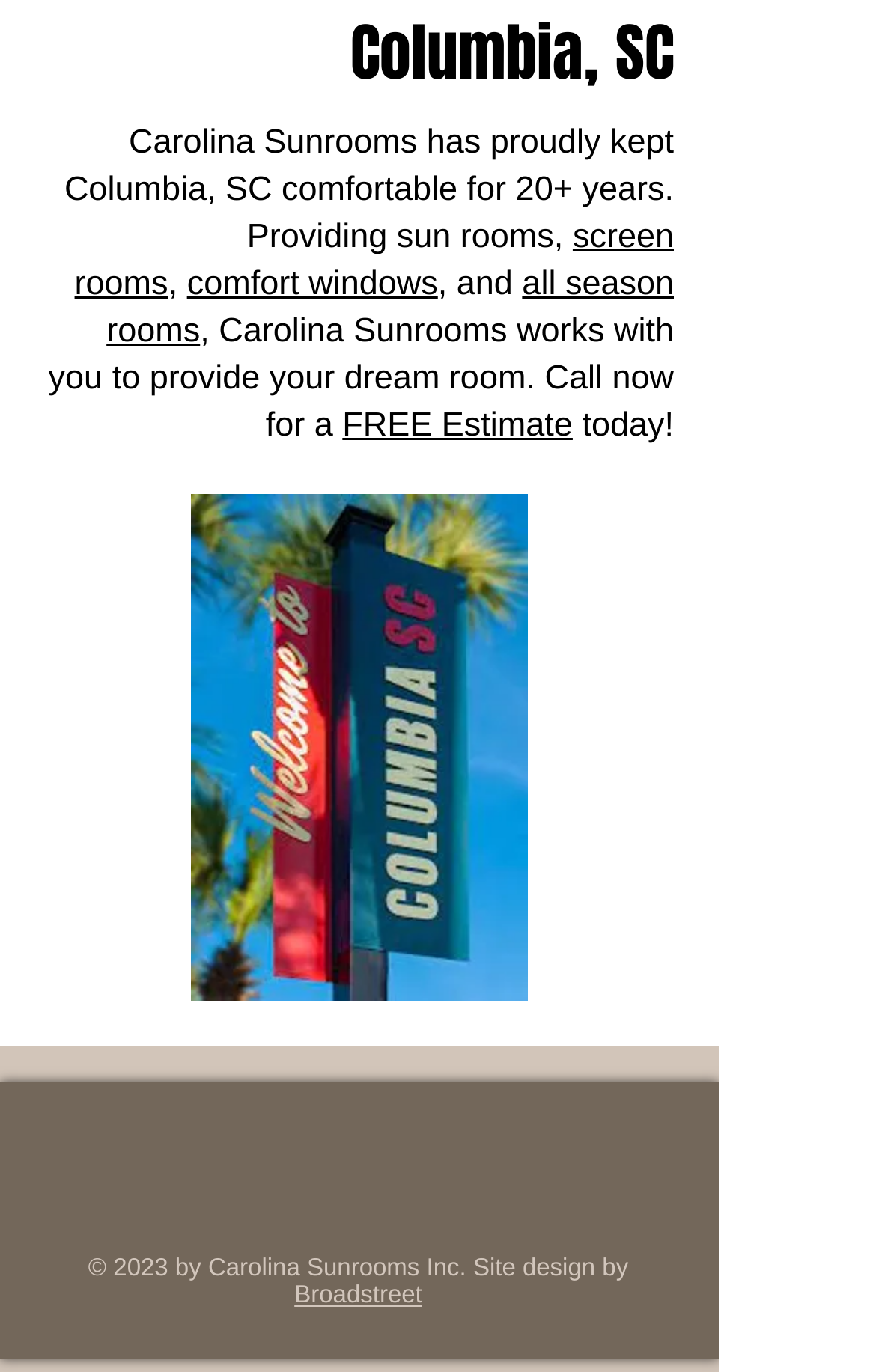Provide a thorough and detailed response to the question by examining the image: 
What is the call to action on the webpage?

The answer can be found in the link element on the webpage, which reads 'FREE Estimate' and is accompanied by the text 'Call now for a'. This suggests that the call to action on the webpage is to call for a free estimate.